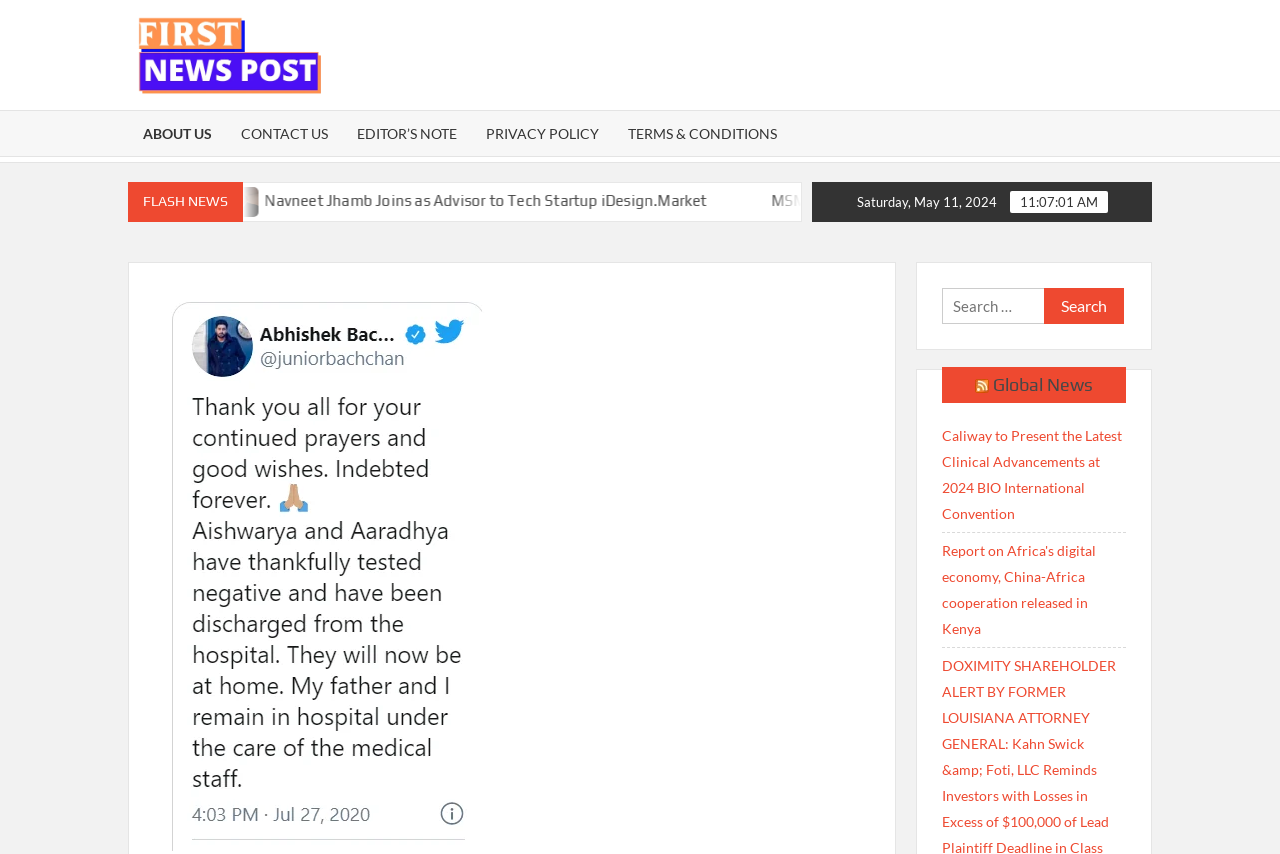Find the bounding box coordinates of the clickable area that will achieve the following instruction: "Search for news".

[0.736, 0.337, 0.88, 0.38]